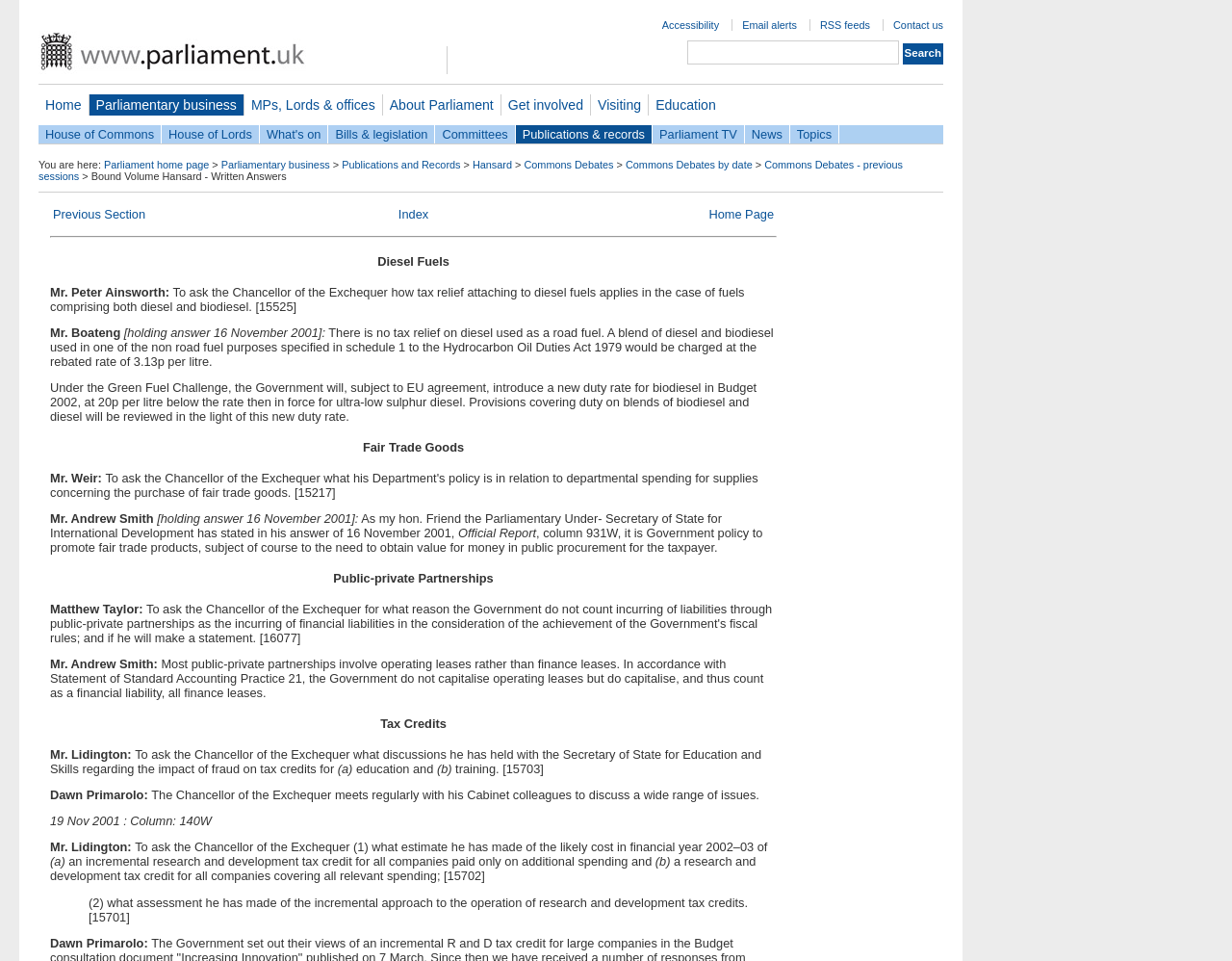Using the element description: "Commons Debates - previous sessions", determine the bounding box coordinates. The coordinates should be in the format [left, top, right, bottom], with values between 0 and 1.

[0.031, 0.165, 0.733, 0.189]